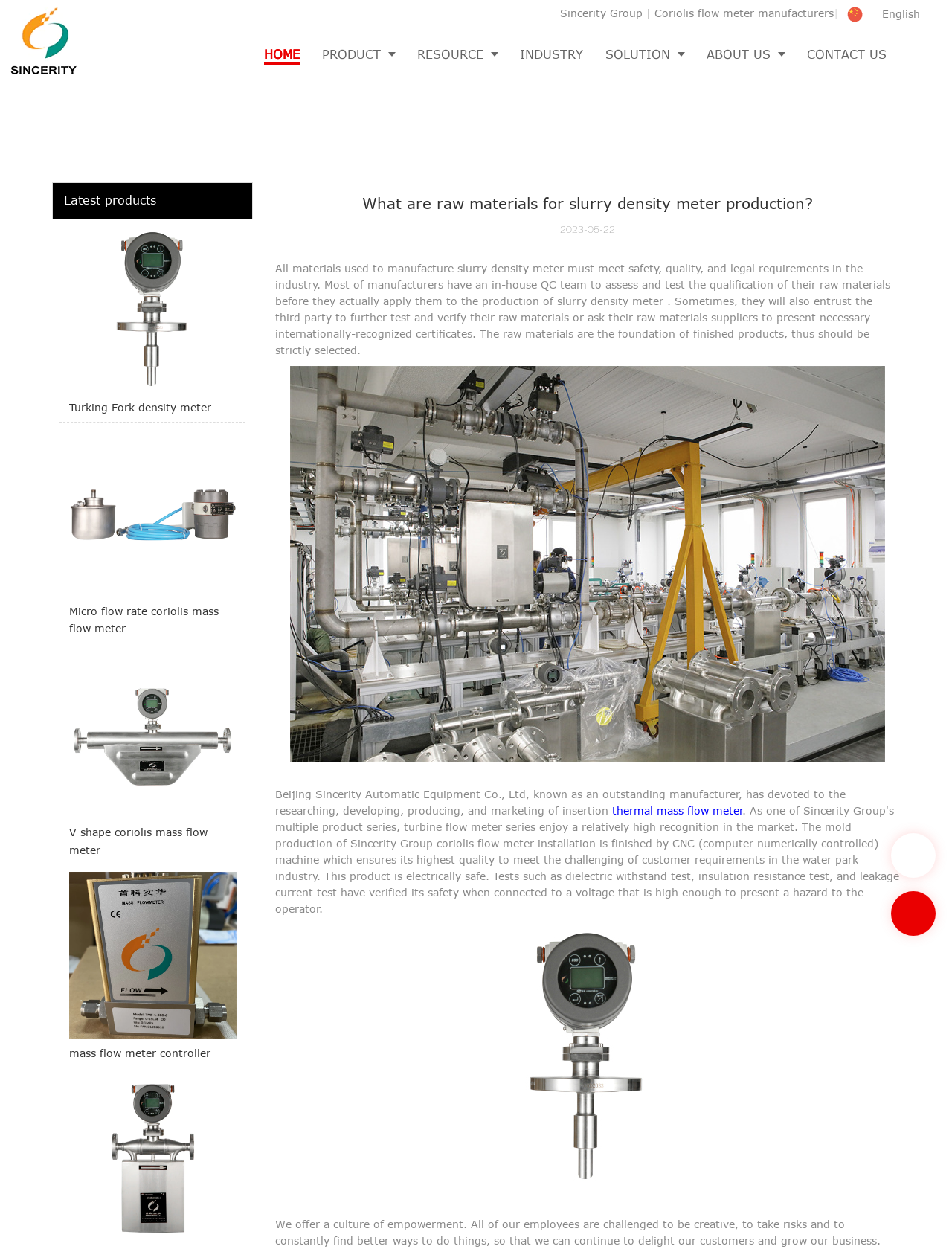What is the culture of the company?
Could you give a comprehensive explanation in response to this question?

I found the culture of the company by reading the text on the webpage. The text states that 'We offer a culture of empowerment. All of our employees are challenged to be creative, to take risks and to constantly find better ways to do things...' This indicates that the company has a culture of empowerment.